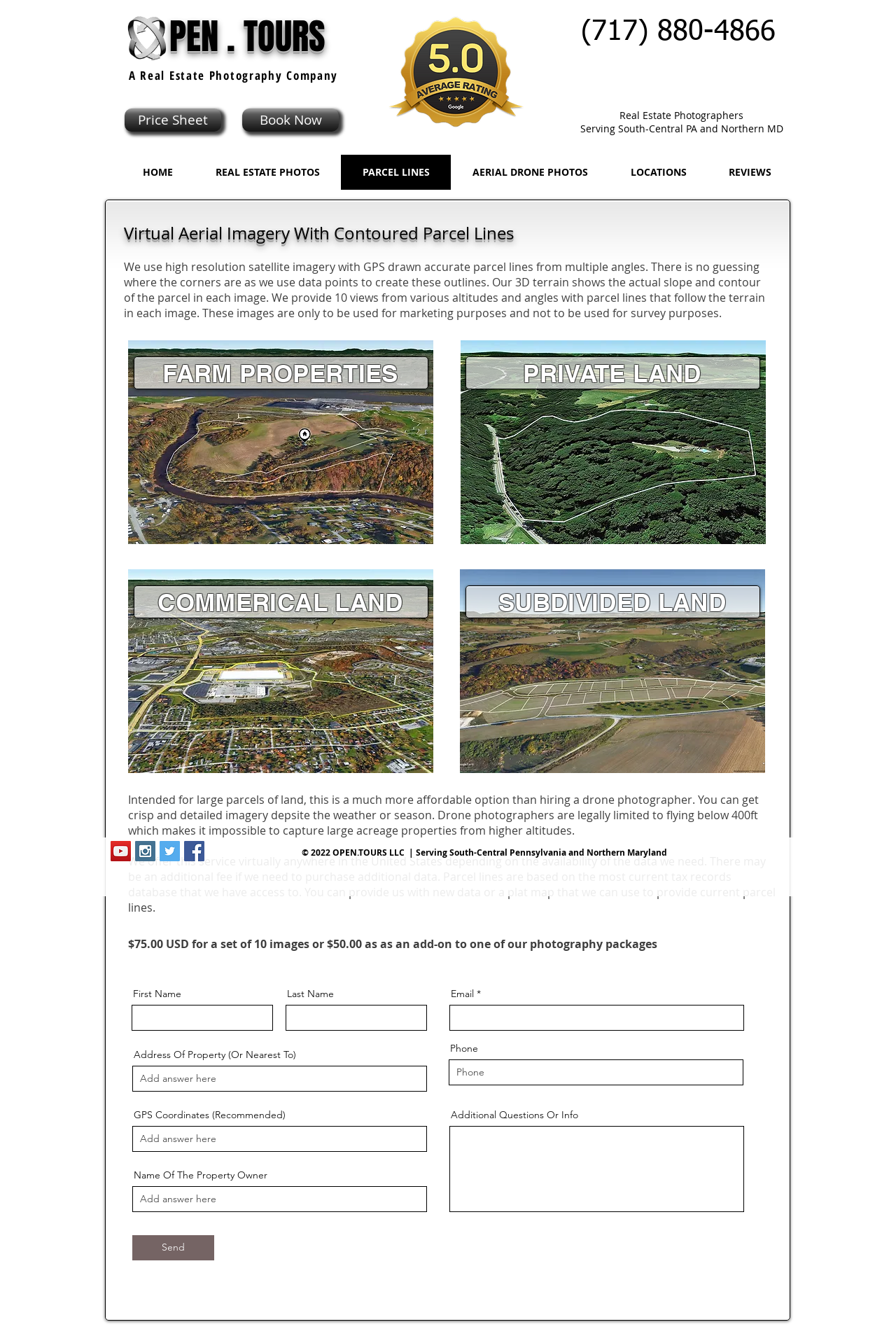Determine the heading of the webpage and extract its text content.

PEN . TOURS